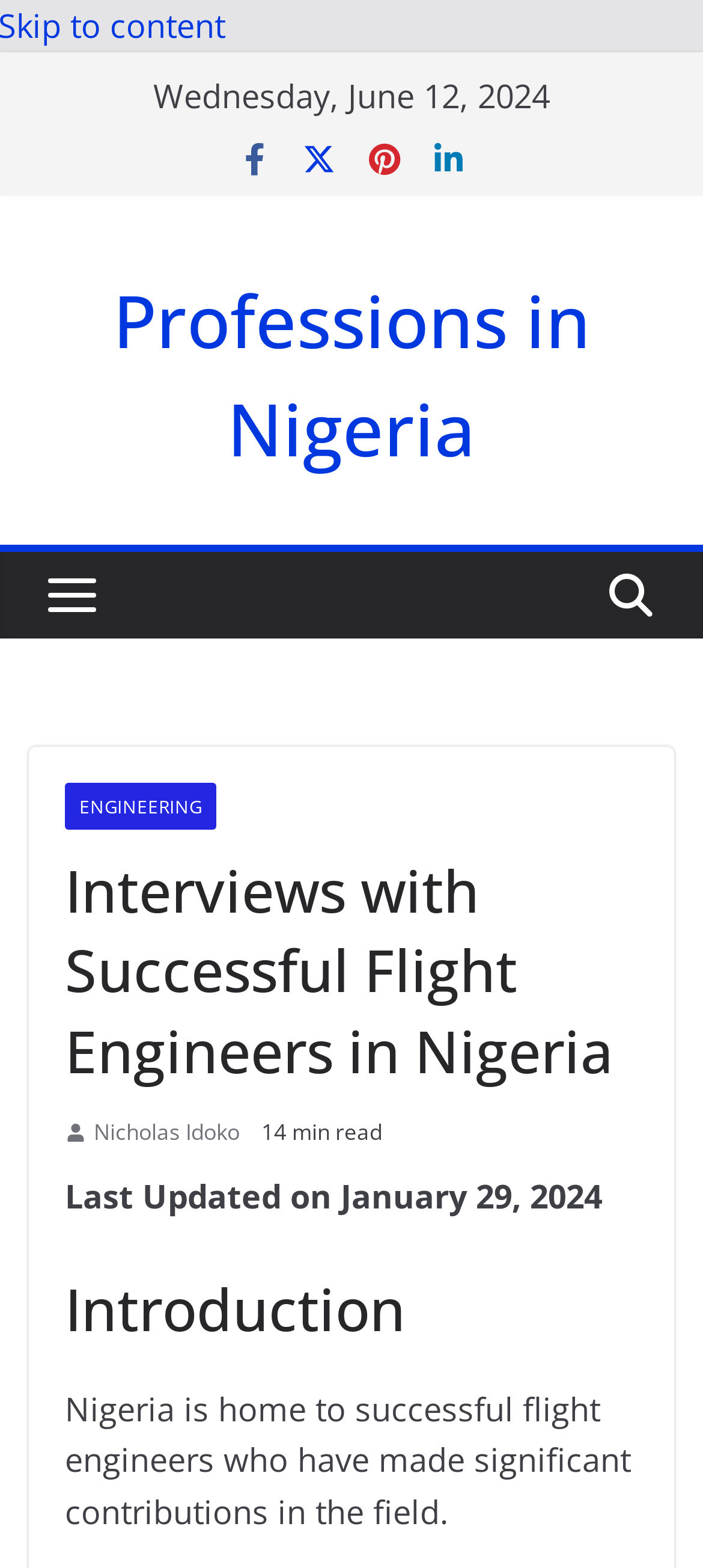What is the date displayed on the webpage?
From the image, respond with a single word or phrase.

Wednesday, June 12, 2024